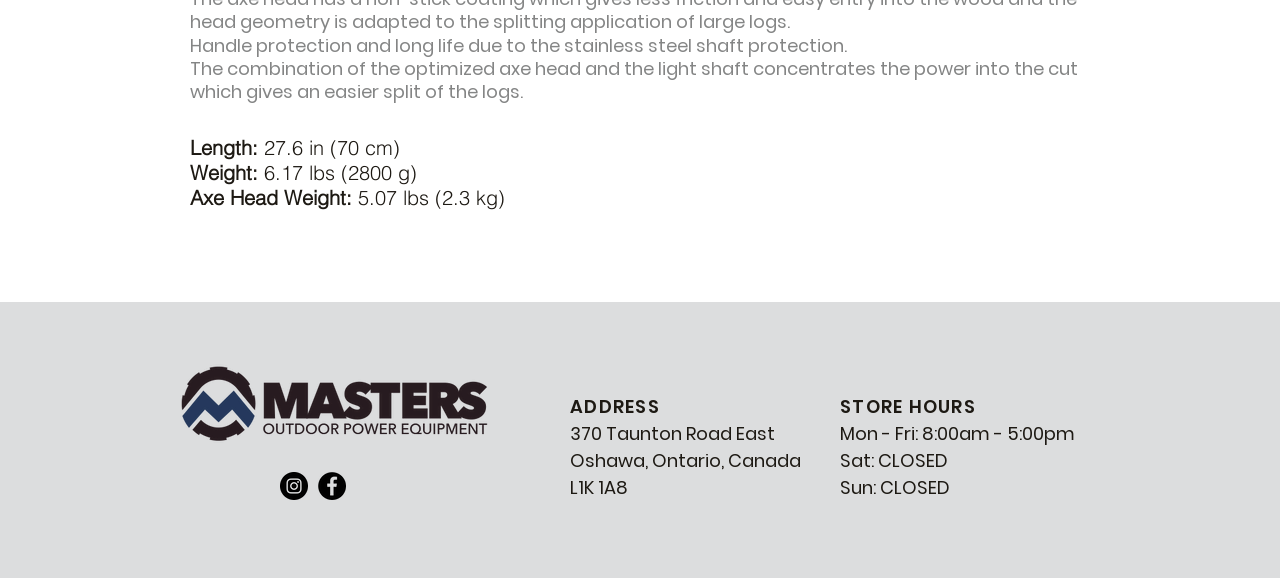Please answer the following question using a single word or phrase: 
What is the address of the store?

370 Taunton Road East